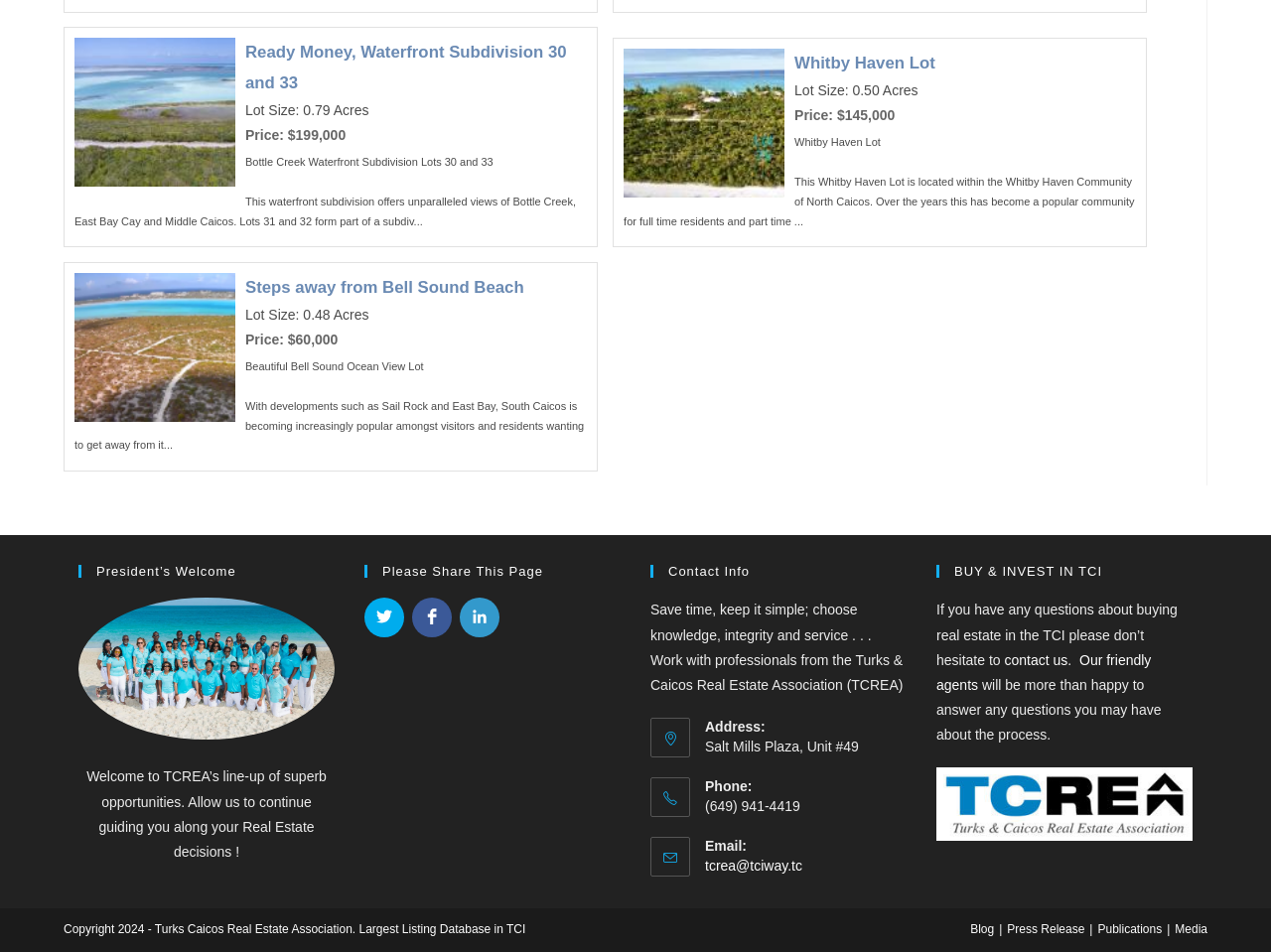Please reply to the following question using a single word or phrase: 
What is the lot size of Whitby Haven Lot?

0.50 Acres